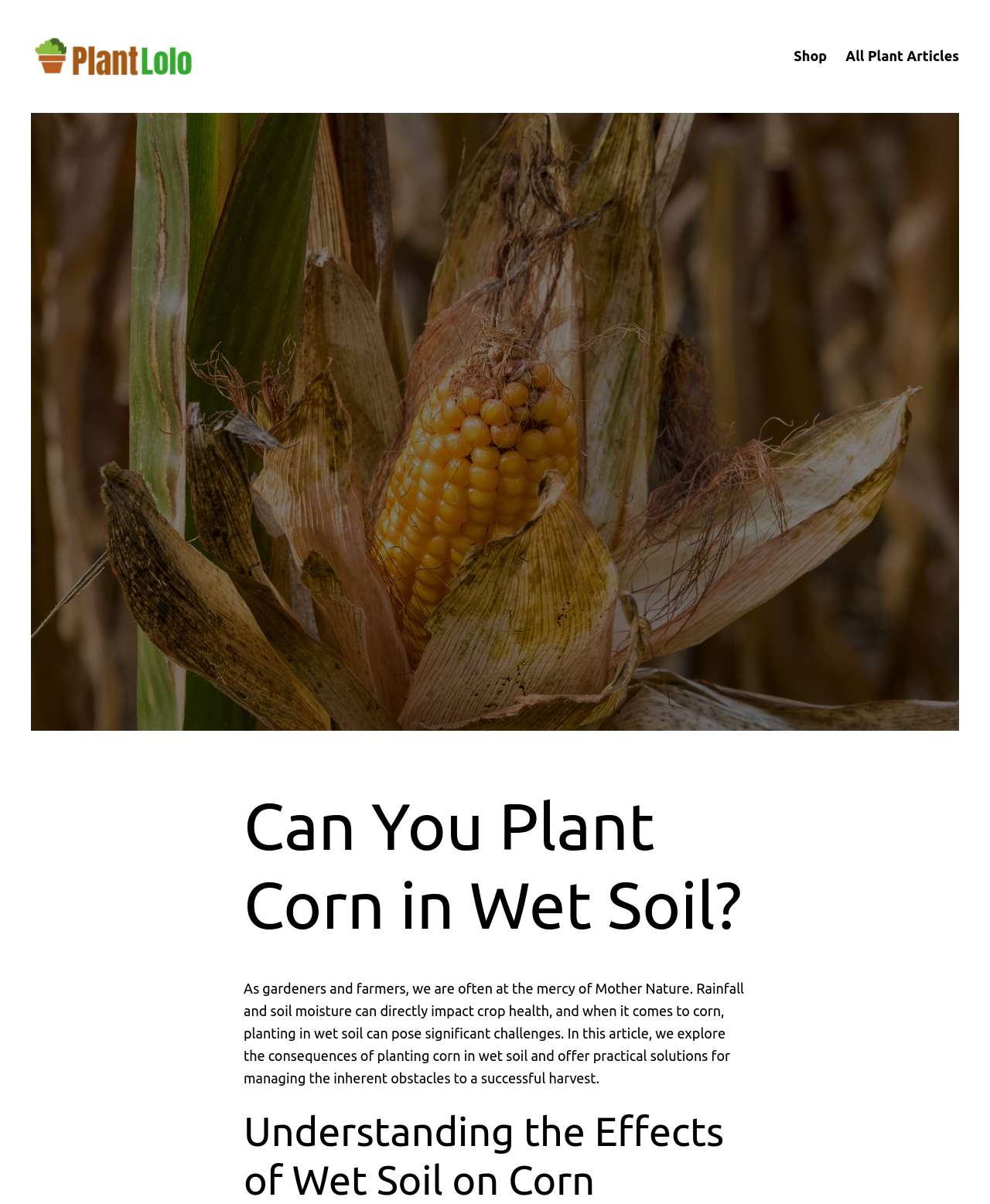Give a succinct answer to this question in a single word or phrase: 
What is the topic of the article?

Planting corn in wet soil